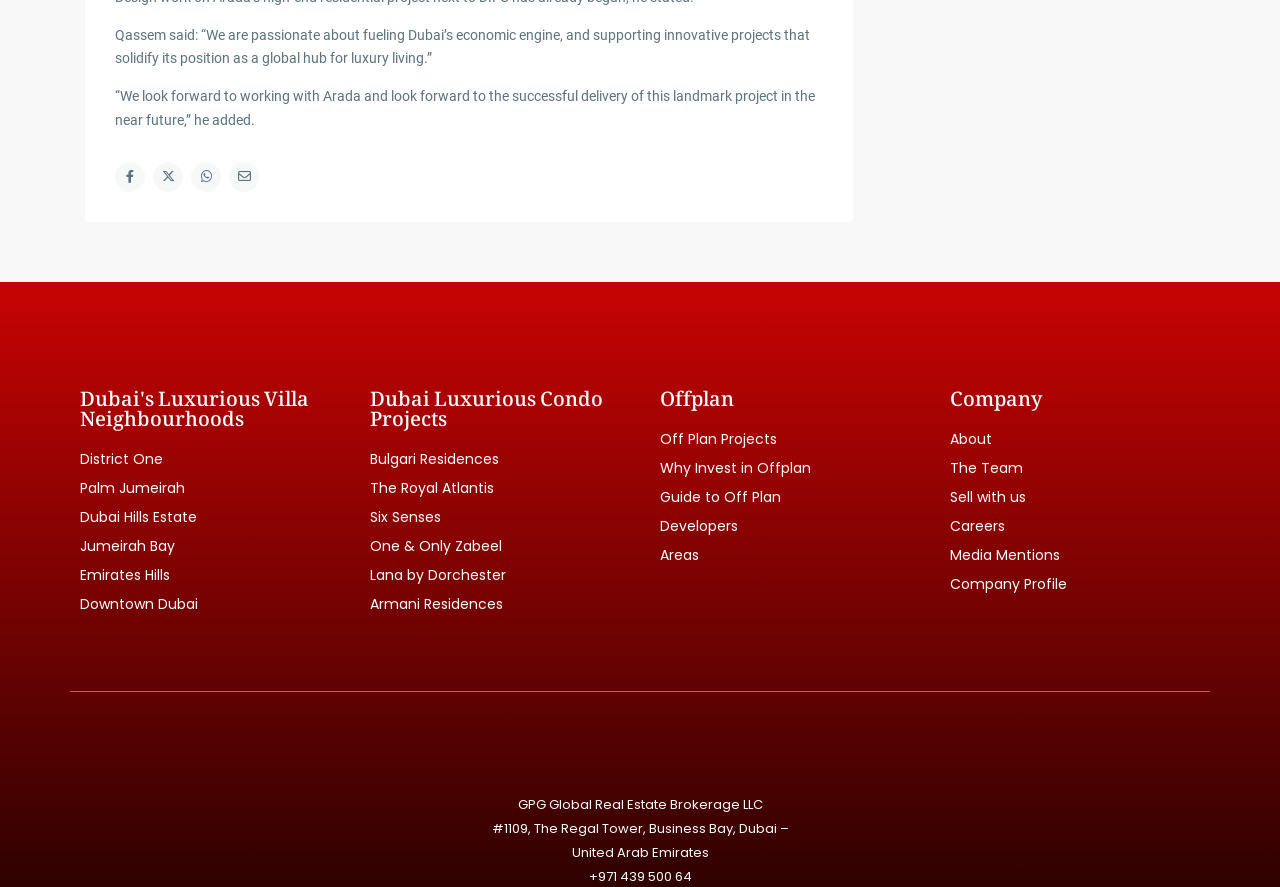Please provide a comprehensive response to the question below by analyzing the image: 
What is the category of projects listed under 'Offplan'?

The 'Offplan' category lists several projects, including Off Plan Projects, Why Invest in Offplan, Guide to Off Plan, Developers, and Areas.